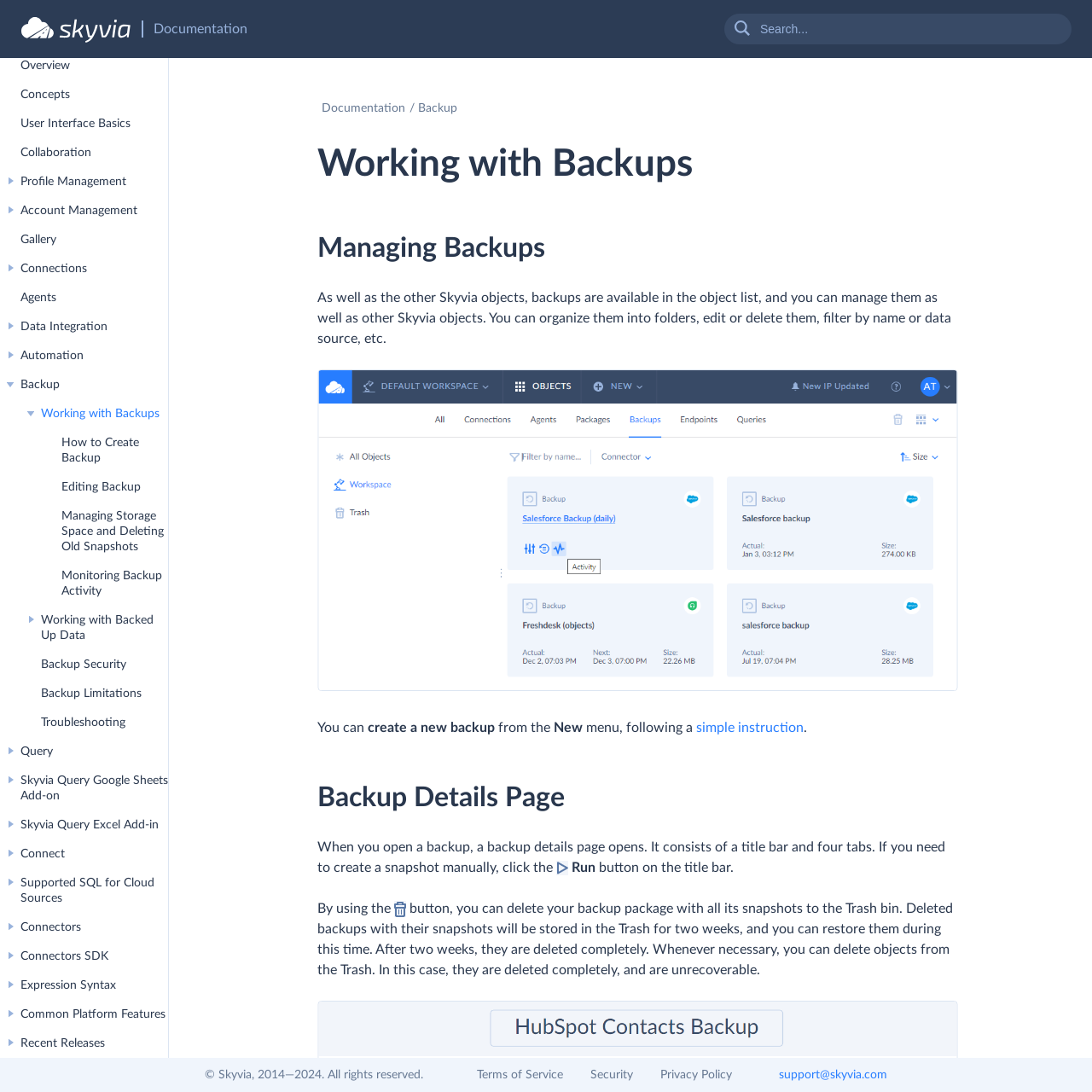Please pinpoint the bounding box coordinates for the region I should click to adhere to this instruction: "Go to documentation".

[0.141, 0.019, 0.227, 0.034]